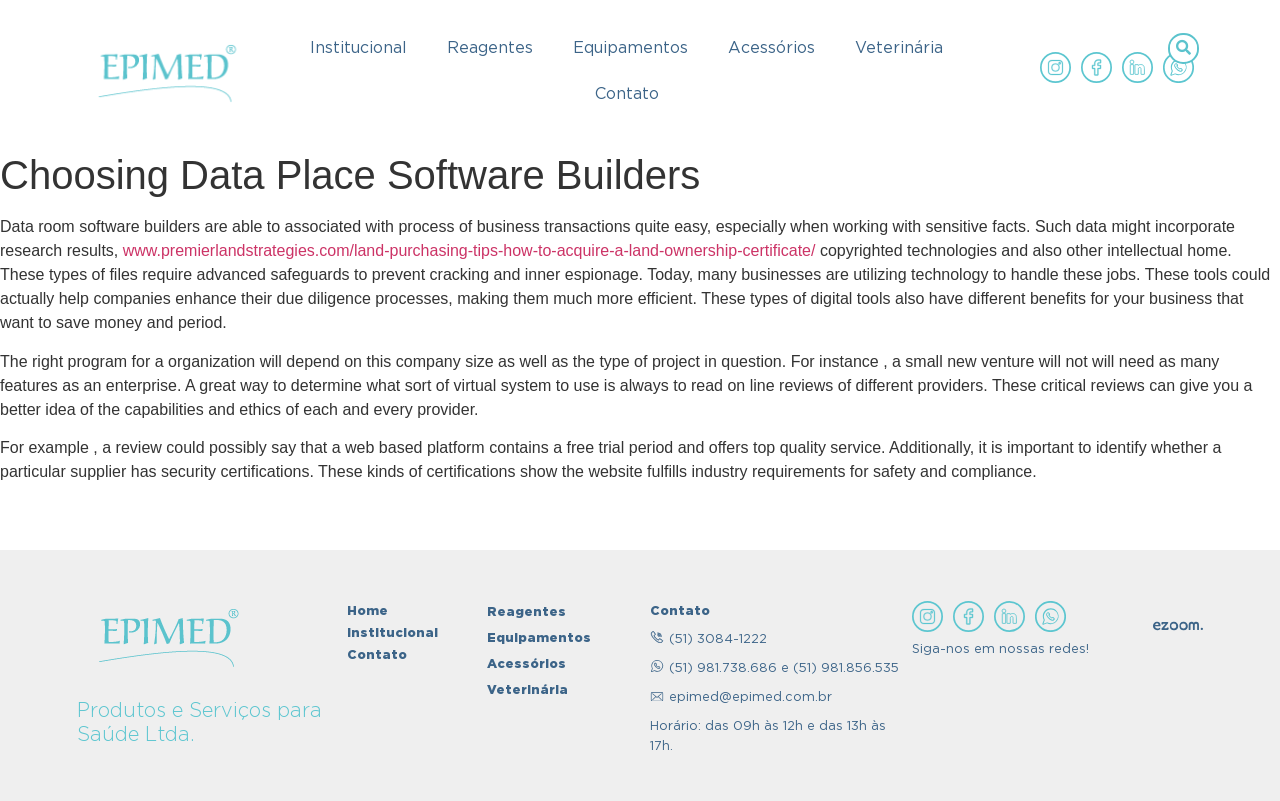Could you highlight the region that needs to be clicked to execute the instruction: "Contact Epimed"?

[0.508, 0.823, 0.713, 0.847]